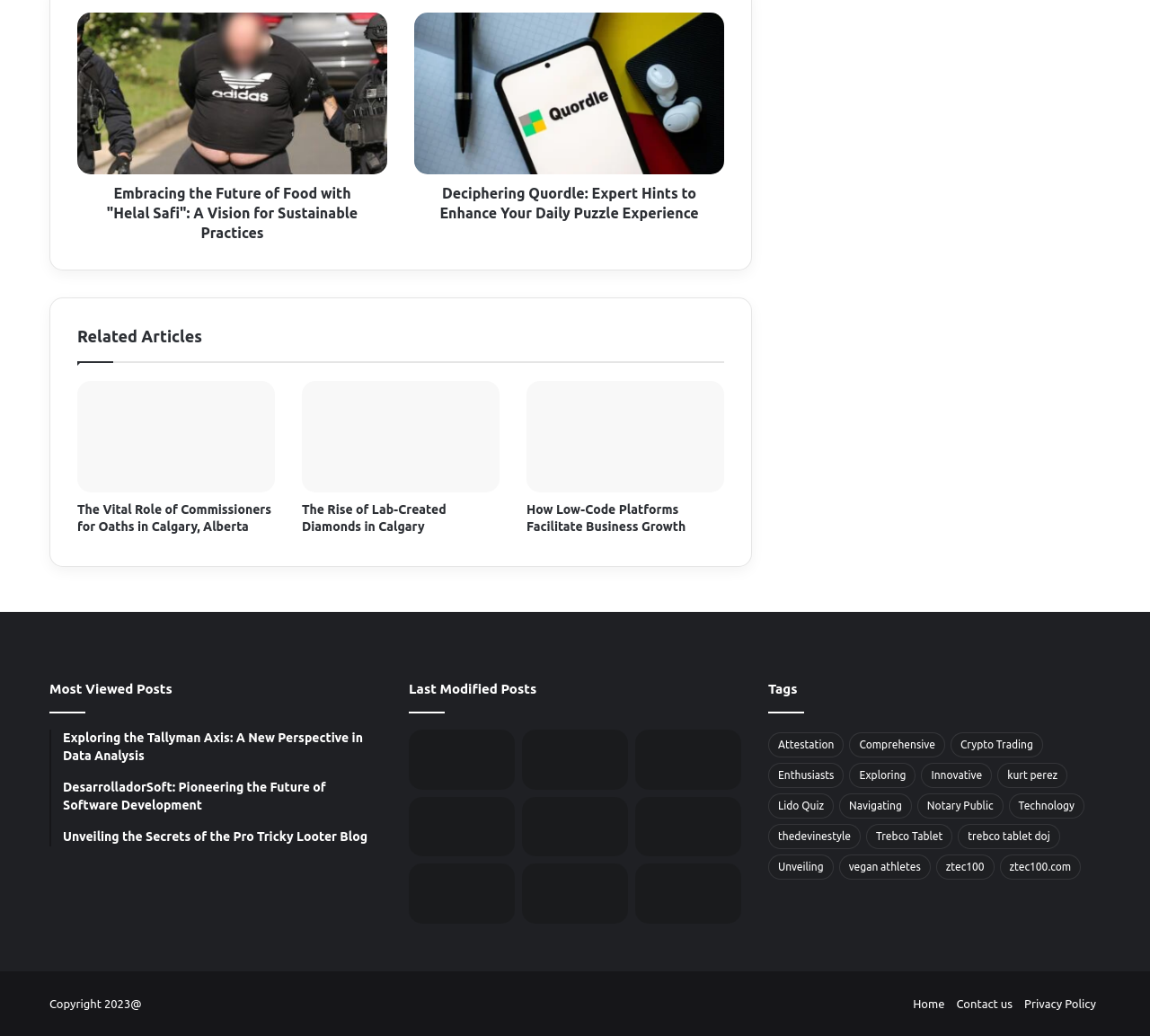Using the element description: "thedevinestyle", determine the bounding box coordinates for the specified UI element. The coordinates should be four float numbers between 0 and 1, [left, top, right, bottom].

[0.668, 0.795, 0.748, 0.82]